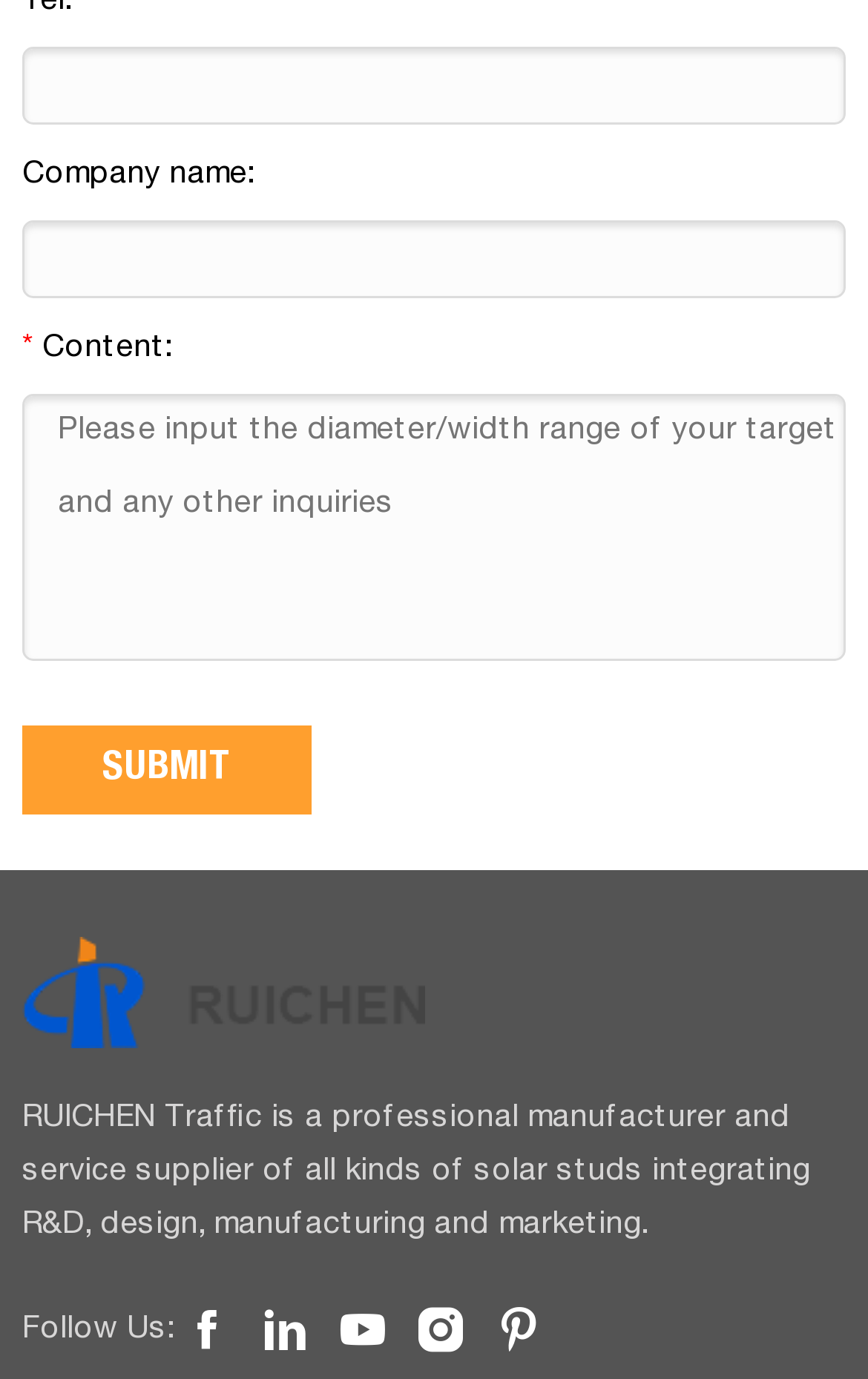Find the bounding box coordinates of the element's region that should be clicked in order to follow the given instruction: "follow RUICHEN on social media". The coordinates should consist of four float numbers between 0 and 1, i.e., [left, top, right, bottom].

[0.2, 0.941, 0.277, 0.99]